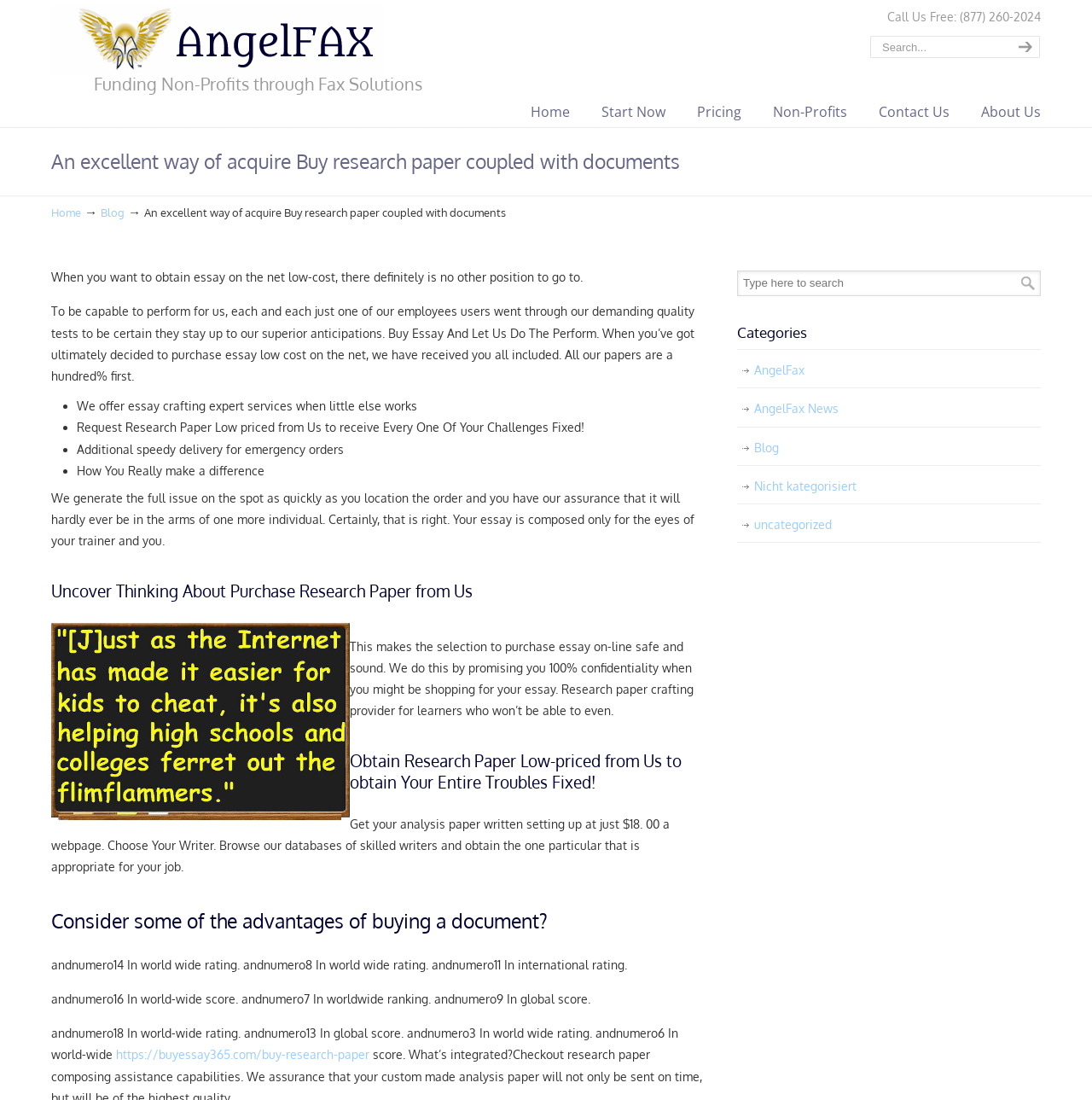Extract the main title from the webpage and generate its text.

An excellent way of acquire Buy research paper coupled with documents